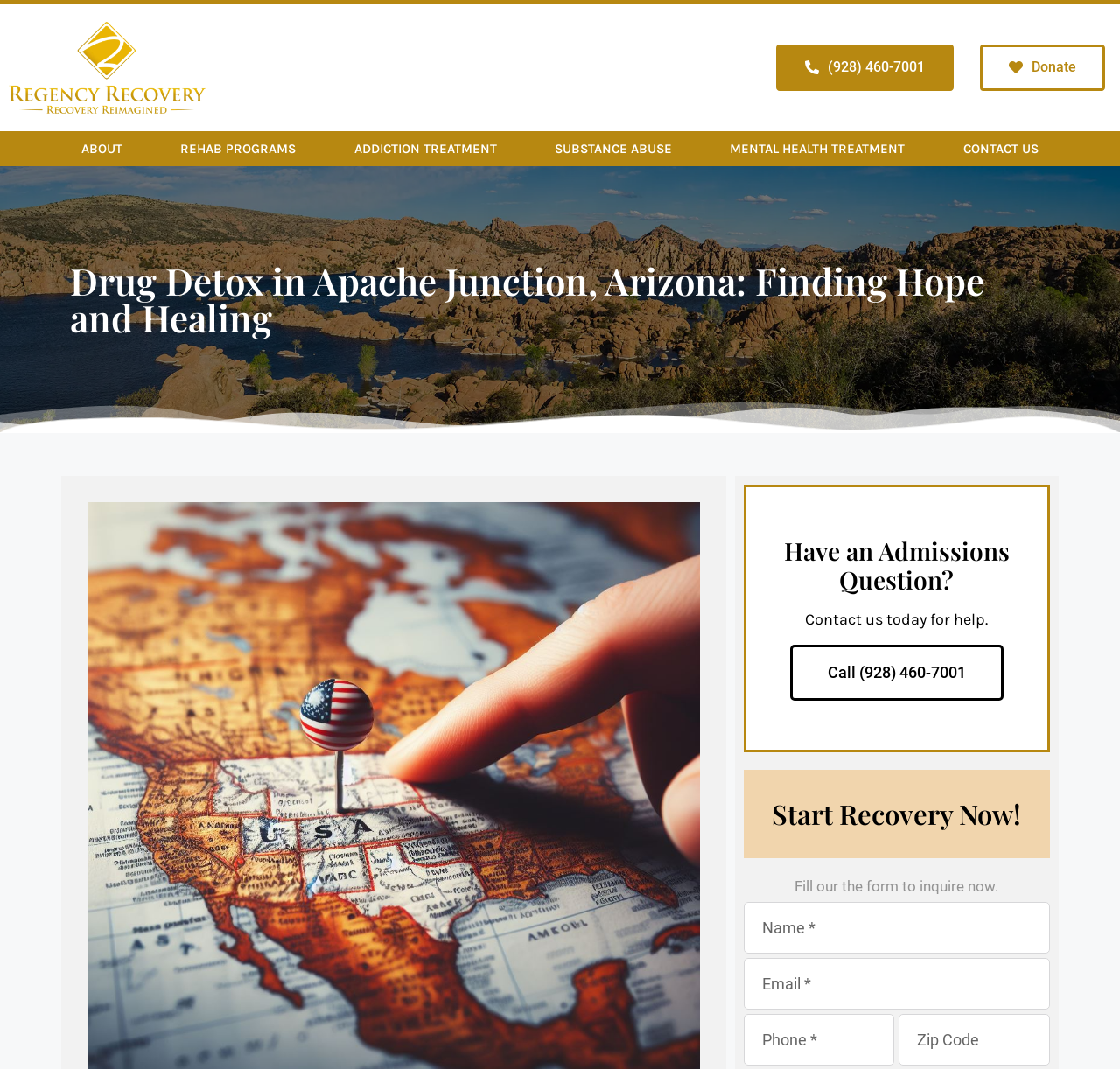Please give the bounding box coordinates of the area that should be clicked to fulfill the following instruction: "Click the ABOUT link". The coordinates should be in the format of four float numbers from 0 to 1, i.e., [left, top, right, bottom].

[0.047, 0.123, 0.135, 0.155]